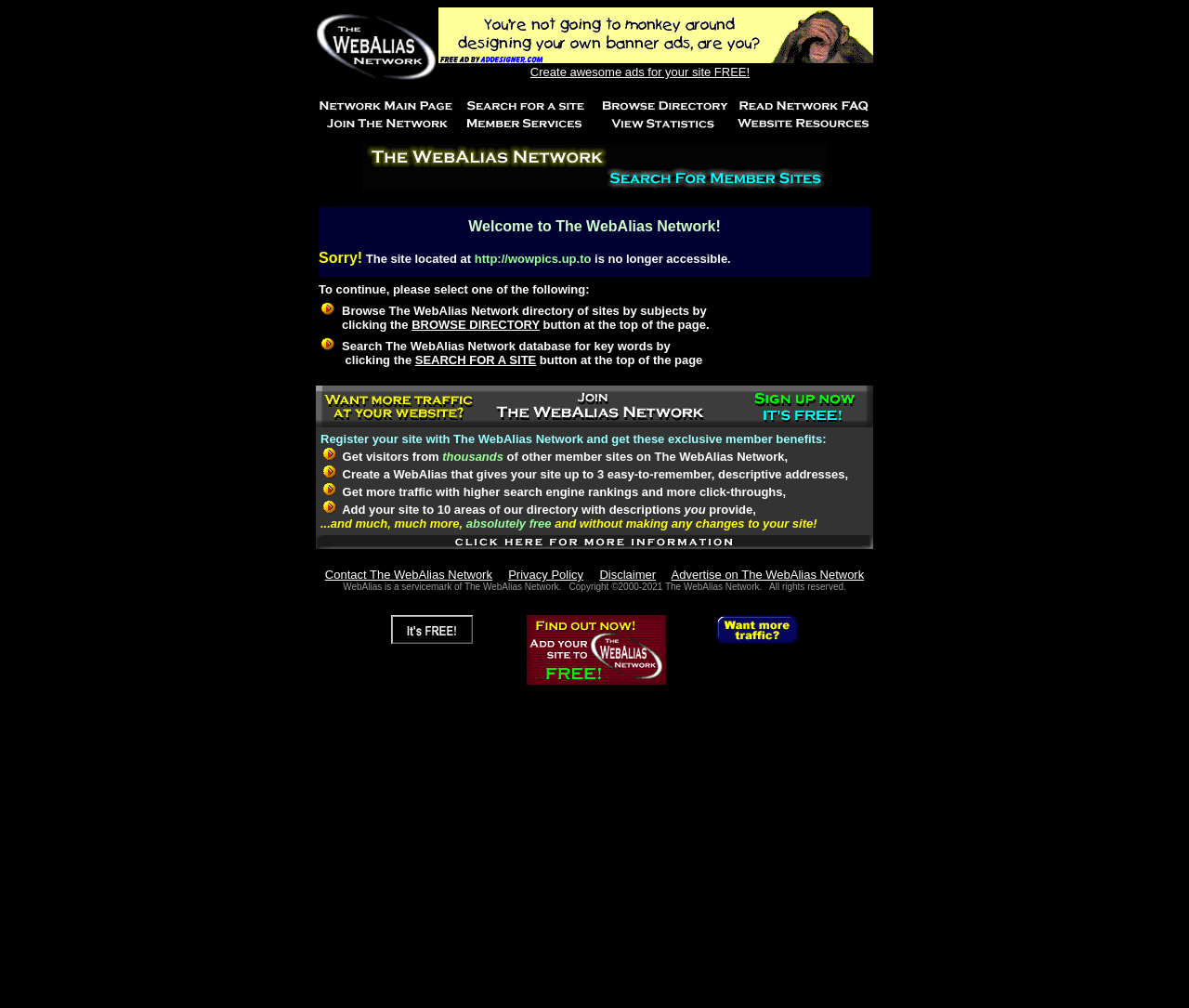Describe every aspect of the webpage comprehensively.

The webpage is divided into several sections, with a prominent title "The WebAlias Network: Unable to Access Site" at the top. Below the title, there are two tables with links and images. The first table has two rows, each containing two cells with links and images. The links are "Go to The WebAlias Network main page" and "Create awesome ads for your site FREE!".

The second table has five rows, each containing four cells with links and images. The links are "Go to The WebAlias Network main page!", "Search for a site on The WebAlias Network", "Browse The WebAlias Network Directory", "Read The WebAlias Network FAQ", and "Add your site to The WebAlias Network". These links are arranged in a grid-like pattern, with two links per row.

Below these tables, there is a section with a heading "Welcome to The WebAlias Network" and an image. This is followed by a paragraph of text explaining that the site located at http://wowpics.up.to is no longer accessible. The text then provides two options to continue: browsing the directory of sites by subjects or searching the database for key words. These options are accompanied by images and links labeled "BROWSE DIRECTORY" and "SEARCH FOR A SITE".

The rest of the webpage consists of several empty tables and images, which do not contain any significant content. Overall, the webpage appears to be a gateway to The WebAlias Network, providing links and options to access various features and services.